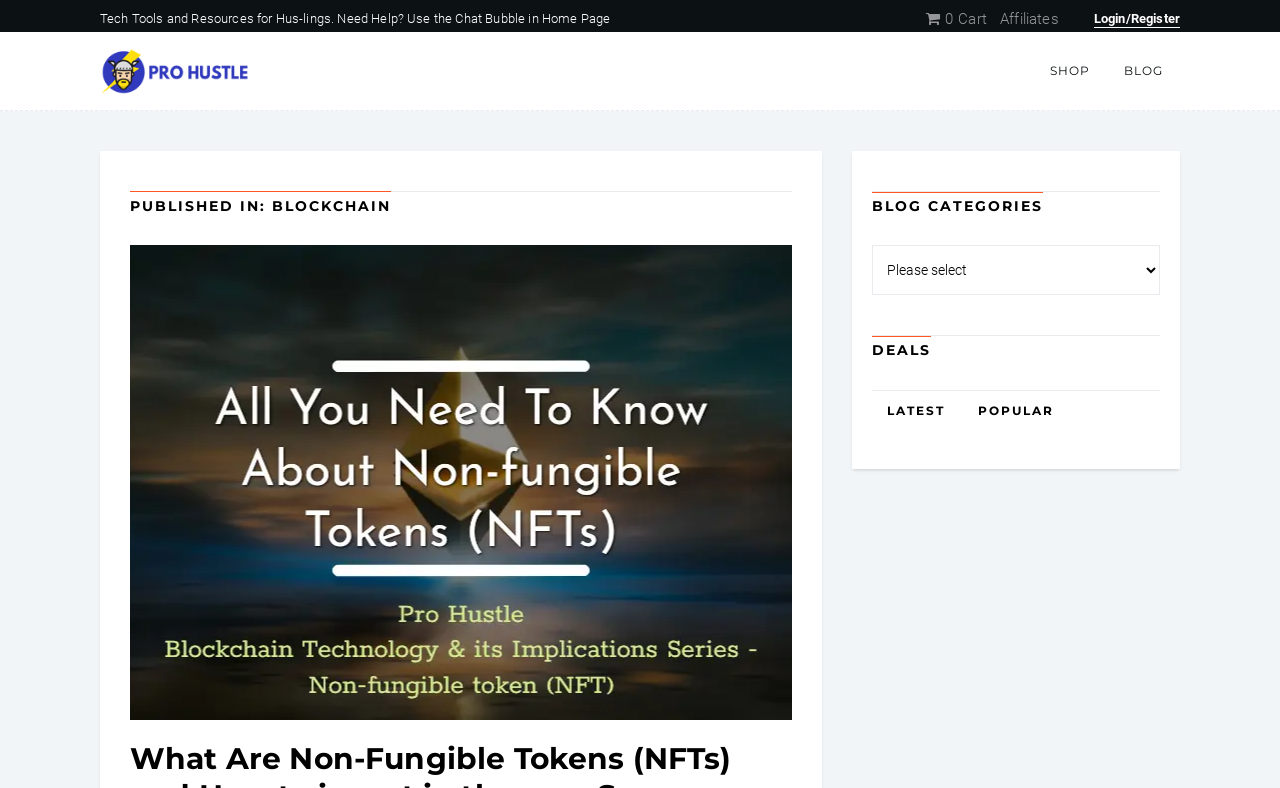What is the icon next to the '0Cart' link?
Provide an in-depth answer to the question, covering all aspects.

I found the answer by looking at the link ' 0Cart' and noticed that the icon 'uf07a' is next to the text '0Cart'.